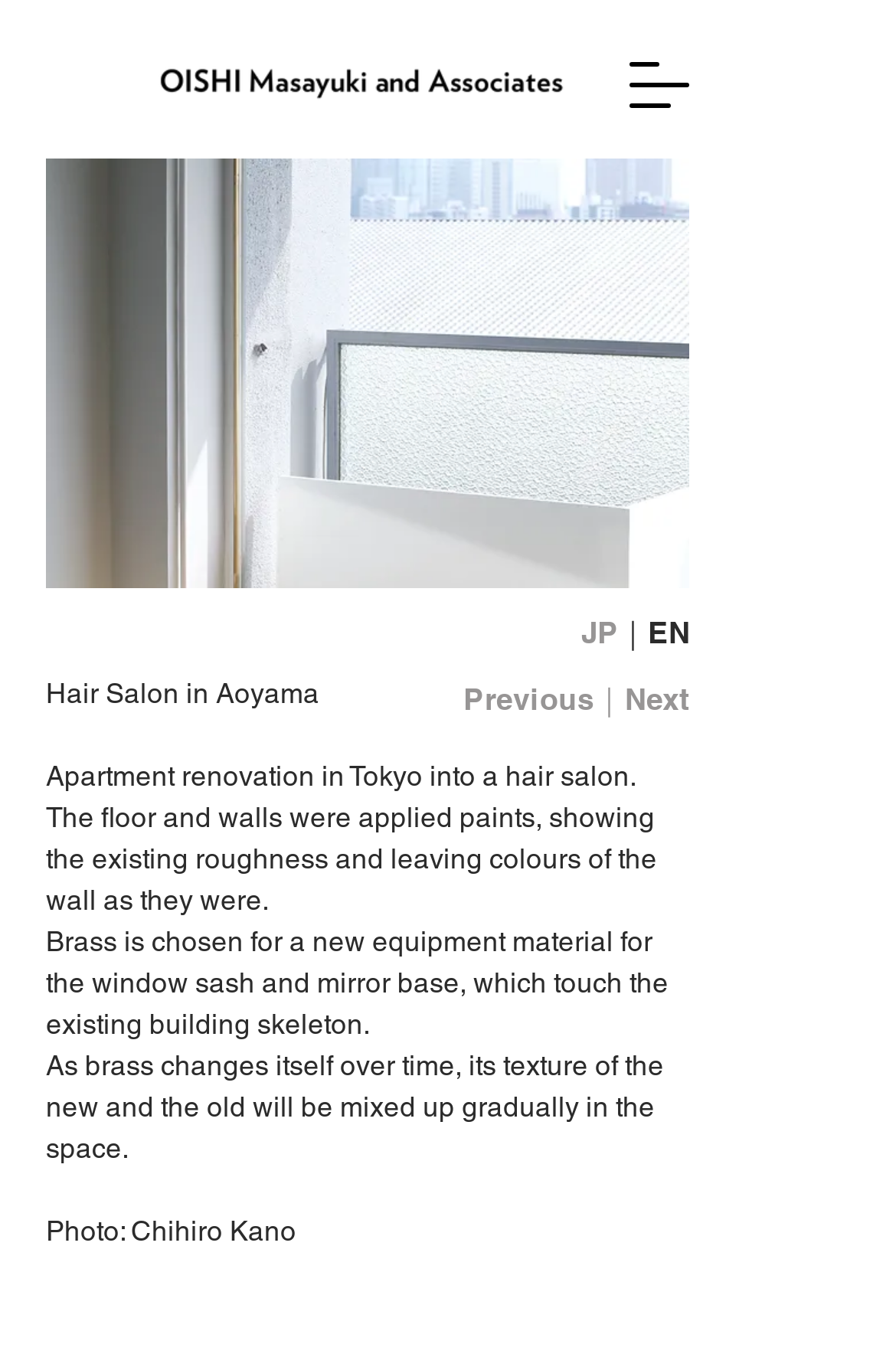Generate a thorough explanation of the webpage's elements.

The webpage is about a hair salon in Aoyama, Tokyo, with a focus on its renovation and design. At the top left corner, there is a logo image of OMA. On the top right corner, there is a button to open a navigation menu. 

Below the logo, there is a main section that occupies most of the page. Within this section, there is a slideshow region at the top, followed by a language selection heading with links to Japanese and English versions. 

Below the language selection, there are five paragraphs of text describing the salon's renovation, including the use of paints, brass equipment, and the mixing of new and old textures over time. The text is accompanied by a photo credit at the bottom. 

On the same level as the language selection, there is a navigation heading with links to previous and next pages. At the very bottom of the page, there is a copyright notice for OISHI Masayuki and Associates.